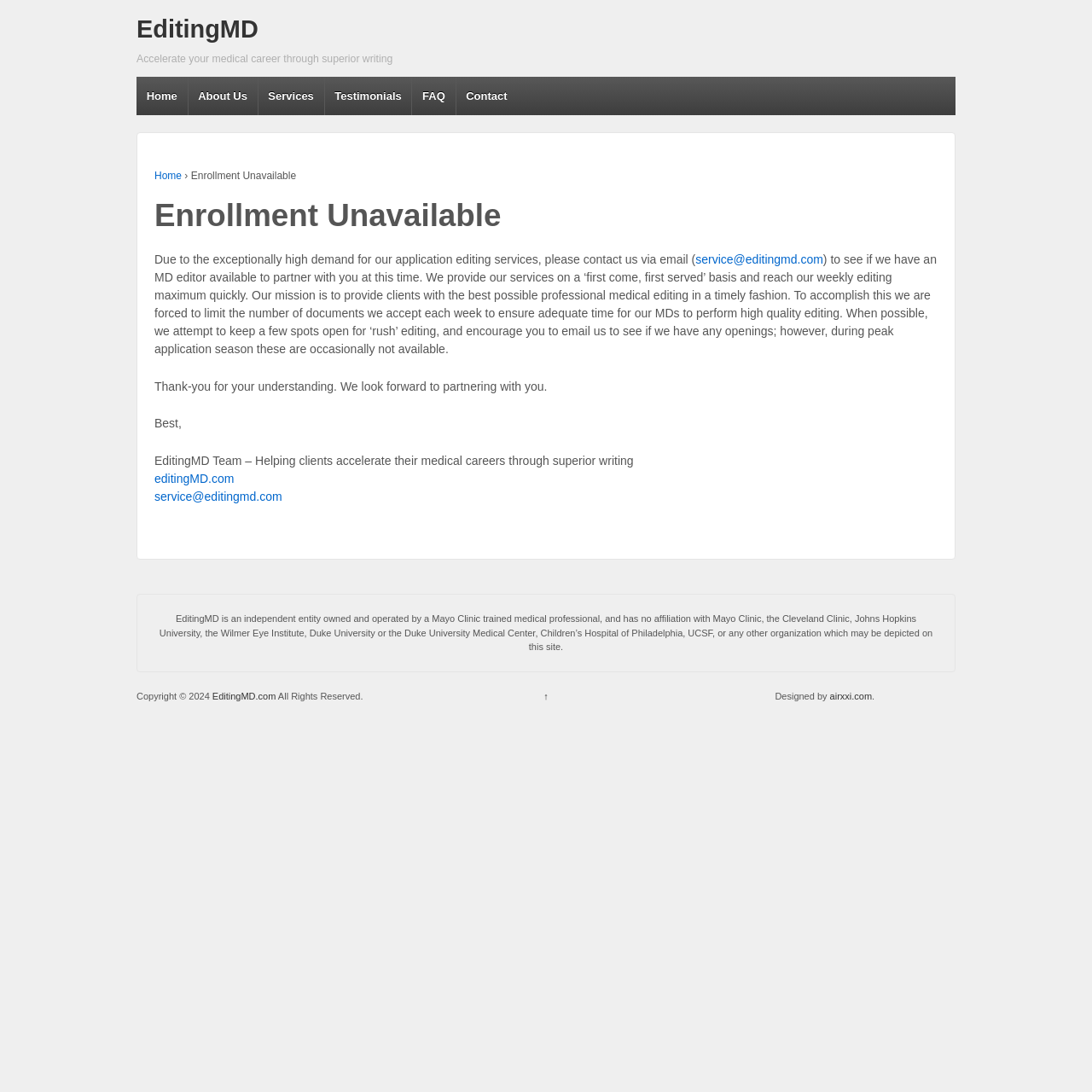What type of service is offered? Based on the screenshot, please respond with a single word or phrase.

Medical editing